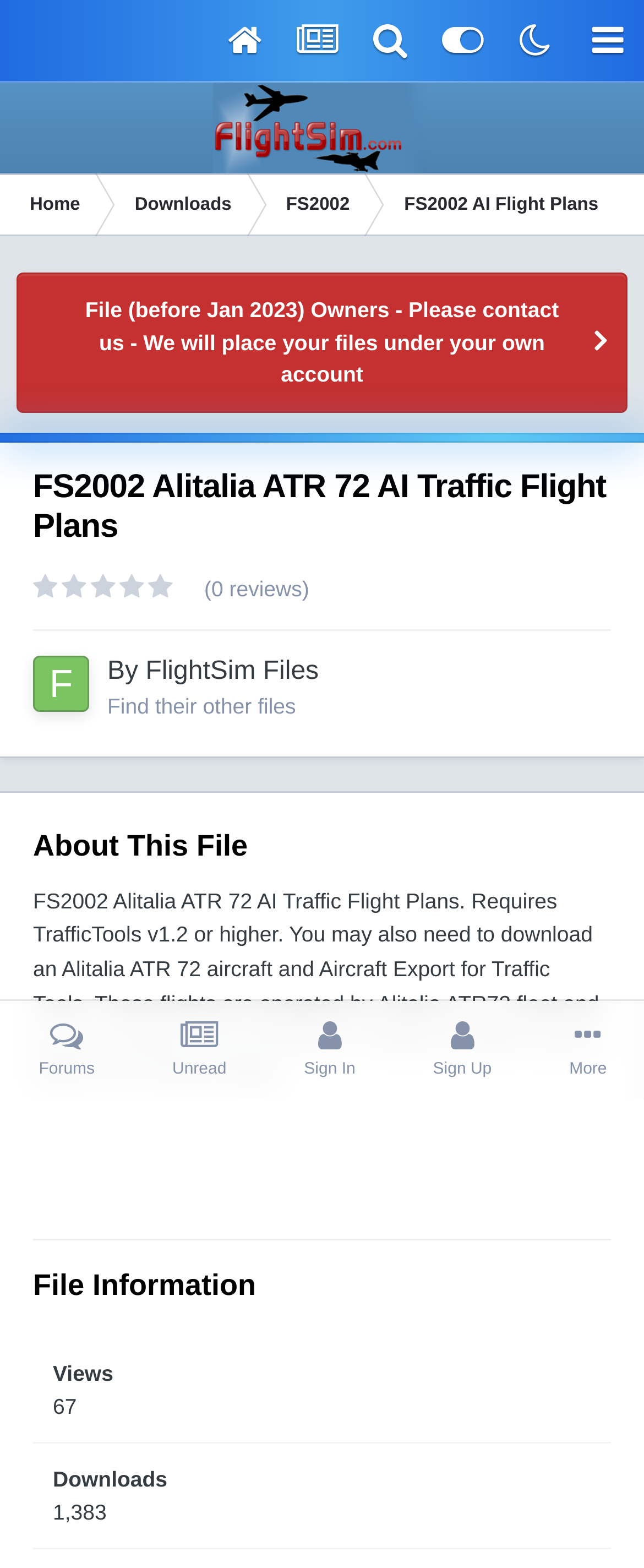Review the image closely and give a comprehensive answer to the question: How many downloads does this file have?

I found the answer by looking at the 'File Information' section, which displays the number of downloads as '1,383'.